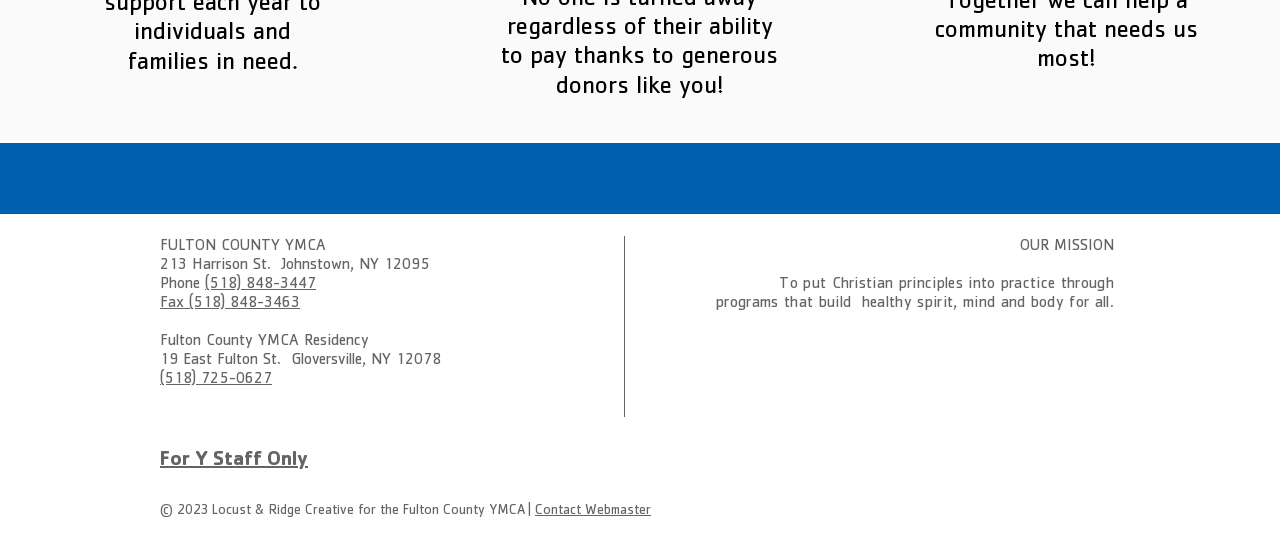What is the phone number of the organization?
Using the visual information, respond with a single word or phrase.

(518) 848-3447